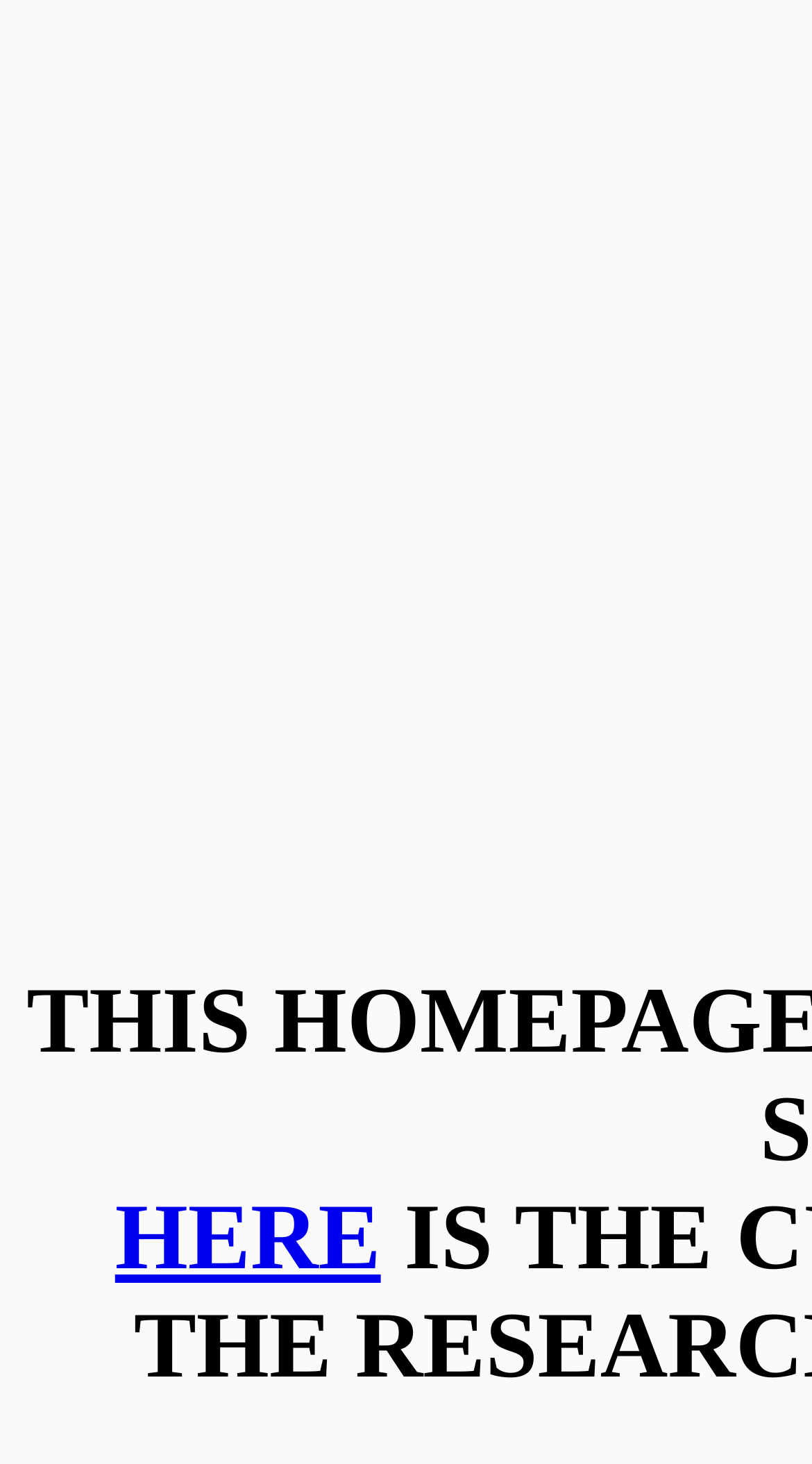Locate the UI element described by HERE and provide its bounding box coordinates. Use the format (top-left x, top-left y, bottom-right x, bottom-right y) with all values as floating point numbers between 0 and 1.

[0.142, 0.809, 0.469, 0.88]